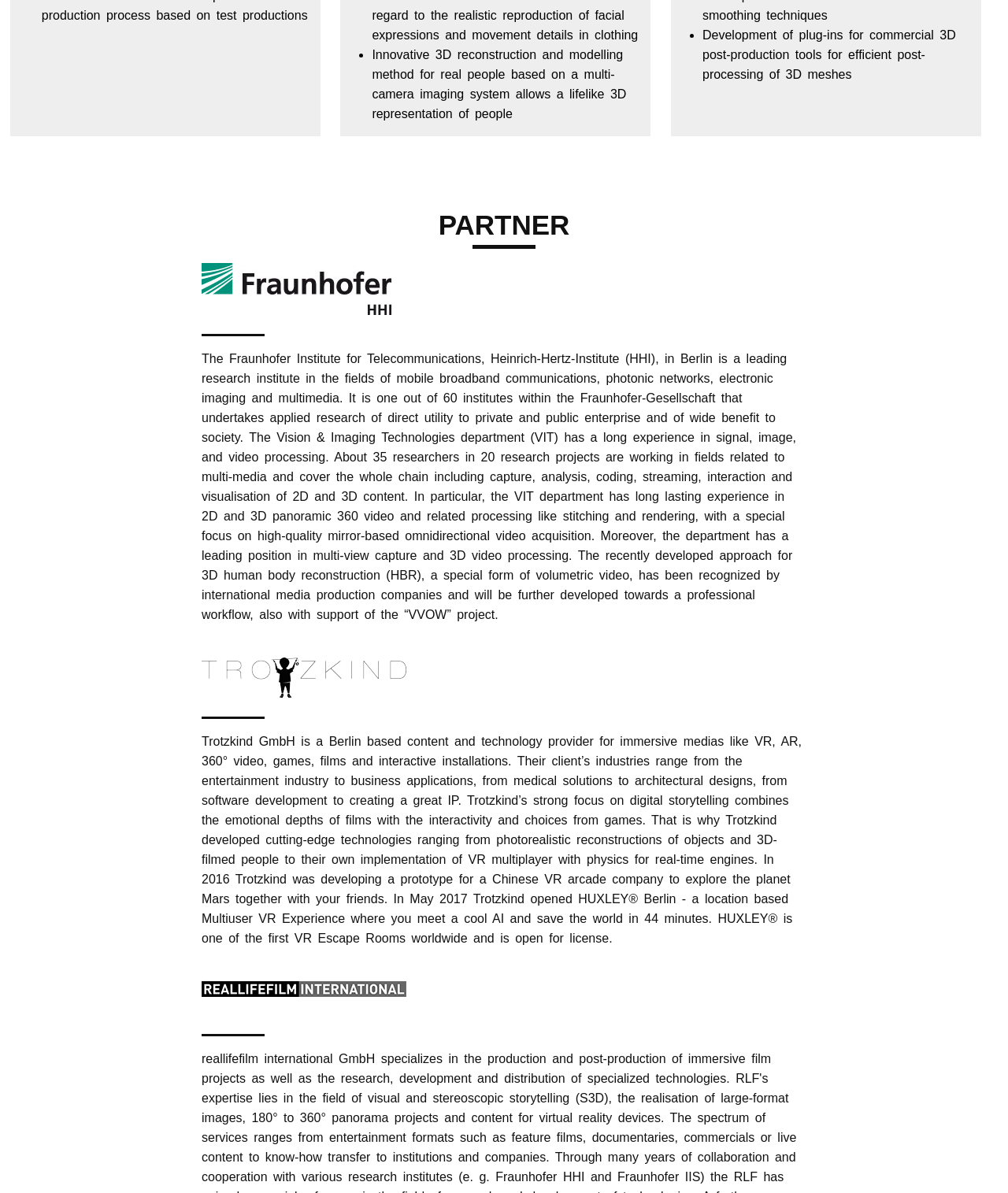Using the information in the image, give a comprehensive answer to the question: 
How many partners are listed?

I counted the number of headings with the text ' Fraunhofer HHI', 'Trotzkind', and 'reallifefilm international' which are likely to be the names of partners.